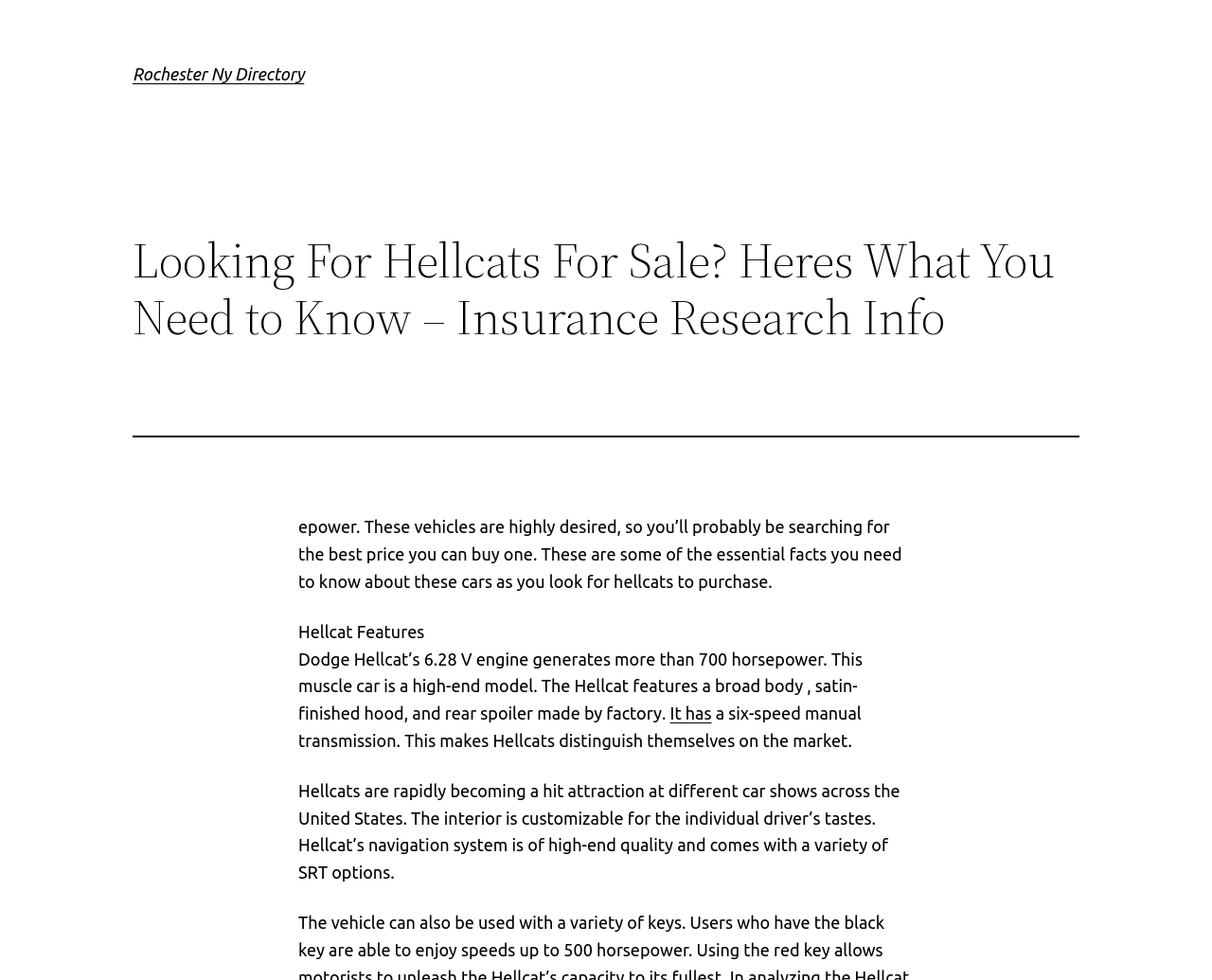Using floating point numbers between 0 and 1, provide the bounding box coordinates in the format (top-left x, top-left y, bottom-right x, bottom-right y). Locate the UI element described here: Privacy Policy

None